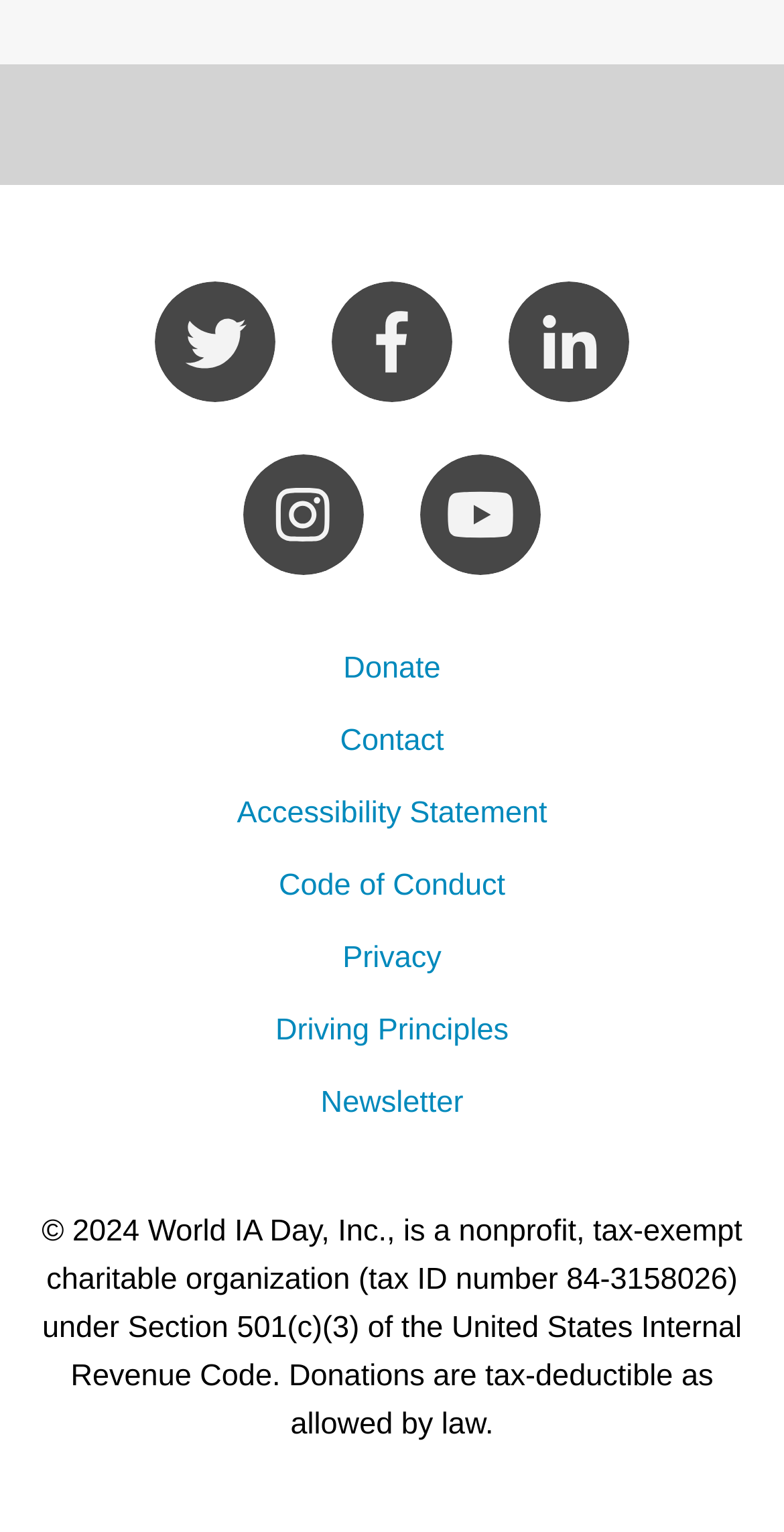How many columns of links are above the footer?
Refer to the image and provide a detailed answer to the question.

I analyzed the bounding box coordinates of the links and found that there are two columns of links above the footer, with four links in the first column and three links in the second column.